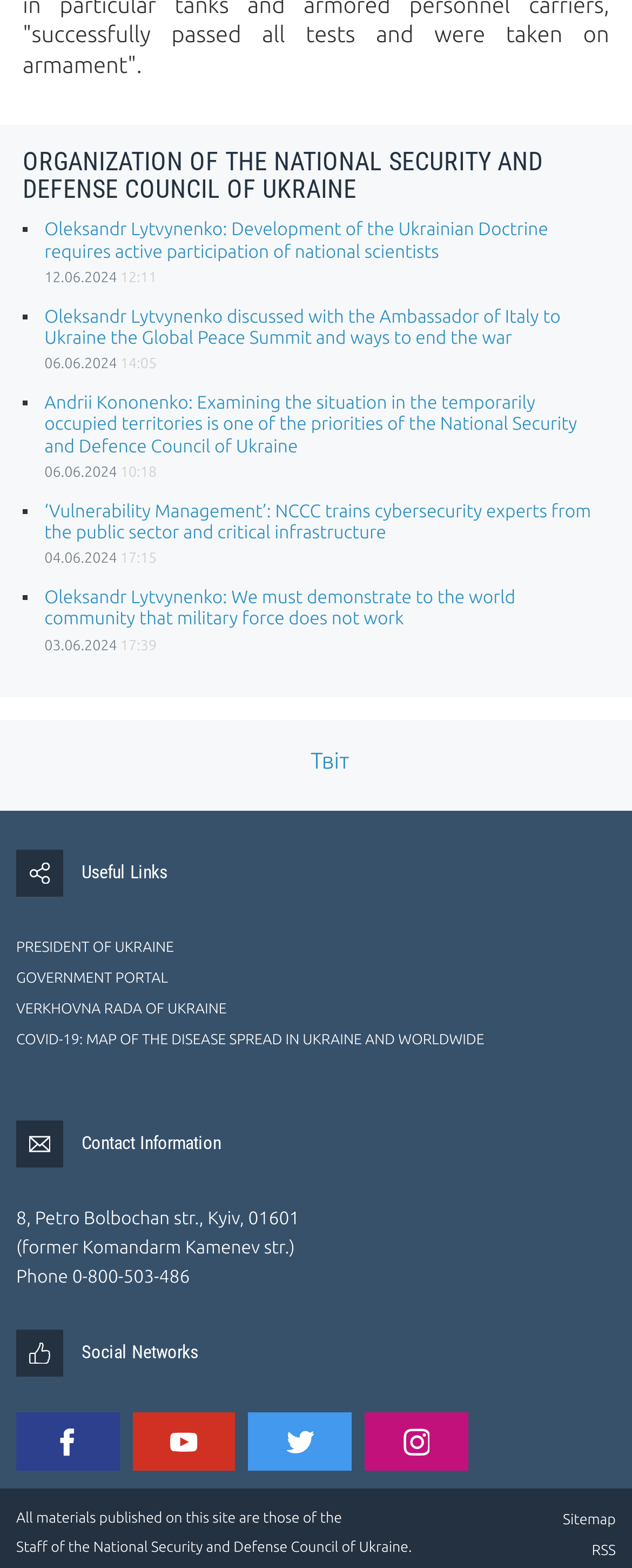Please find the bounding box coordinates of the element that must be clicked to perform the given instruction: "View the Sitemap". The coordinates should be four float numbers from 0 to 1, i.e., [left, top, right, bottom].

[0.891, 0.96, 0.974, 0.978]